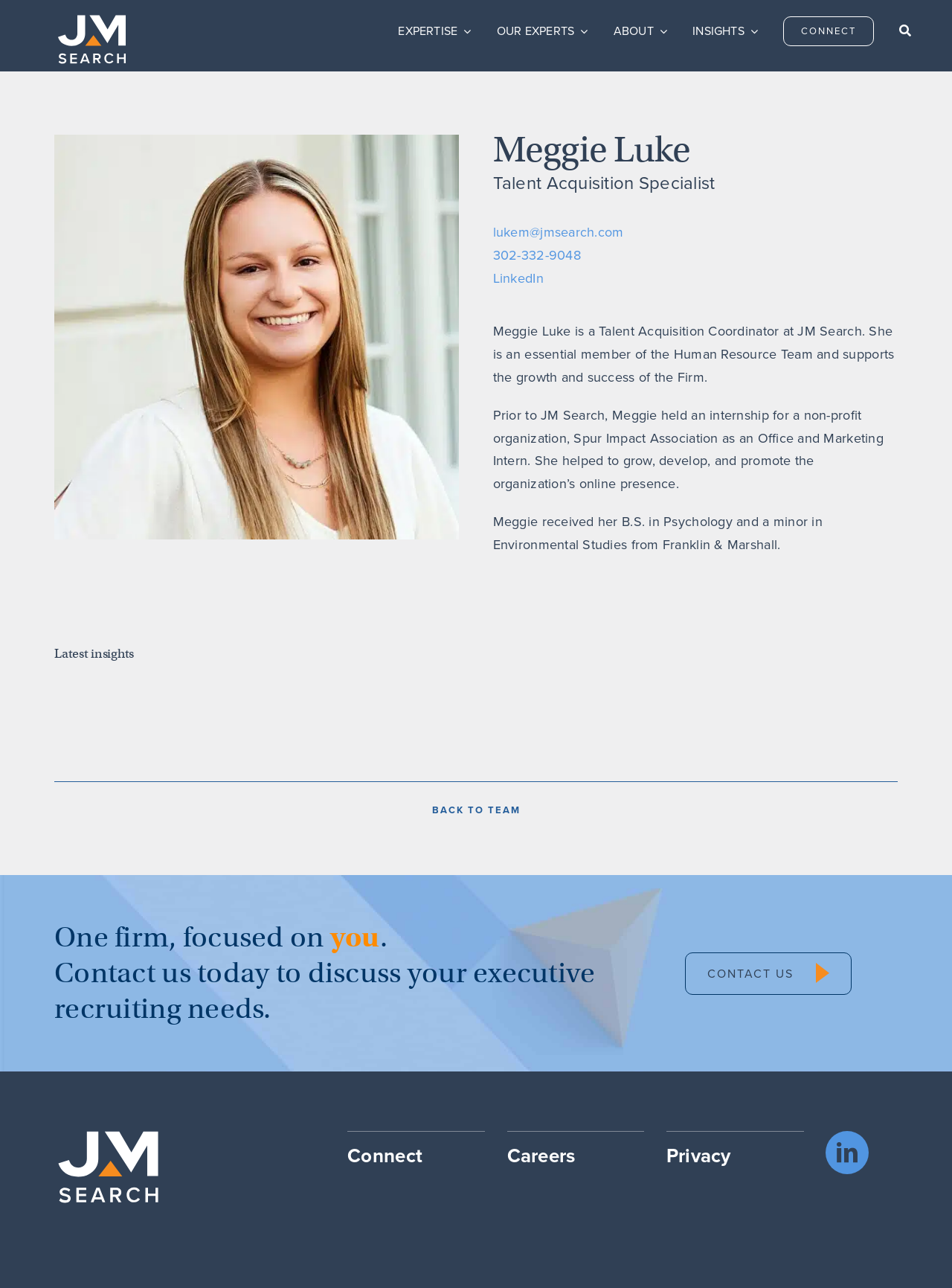Locate the bounding box coordinates of the element's region that should be clicked to carry out the following instruction: "Click JM Search logo". The coordinates need to be four float numbers between 0 and 1, i.e., [left, top, right, bottom].

[0.06, 0.009, 0.133, 0.024]